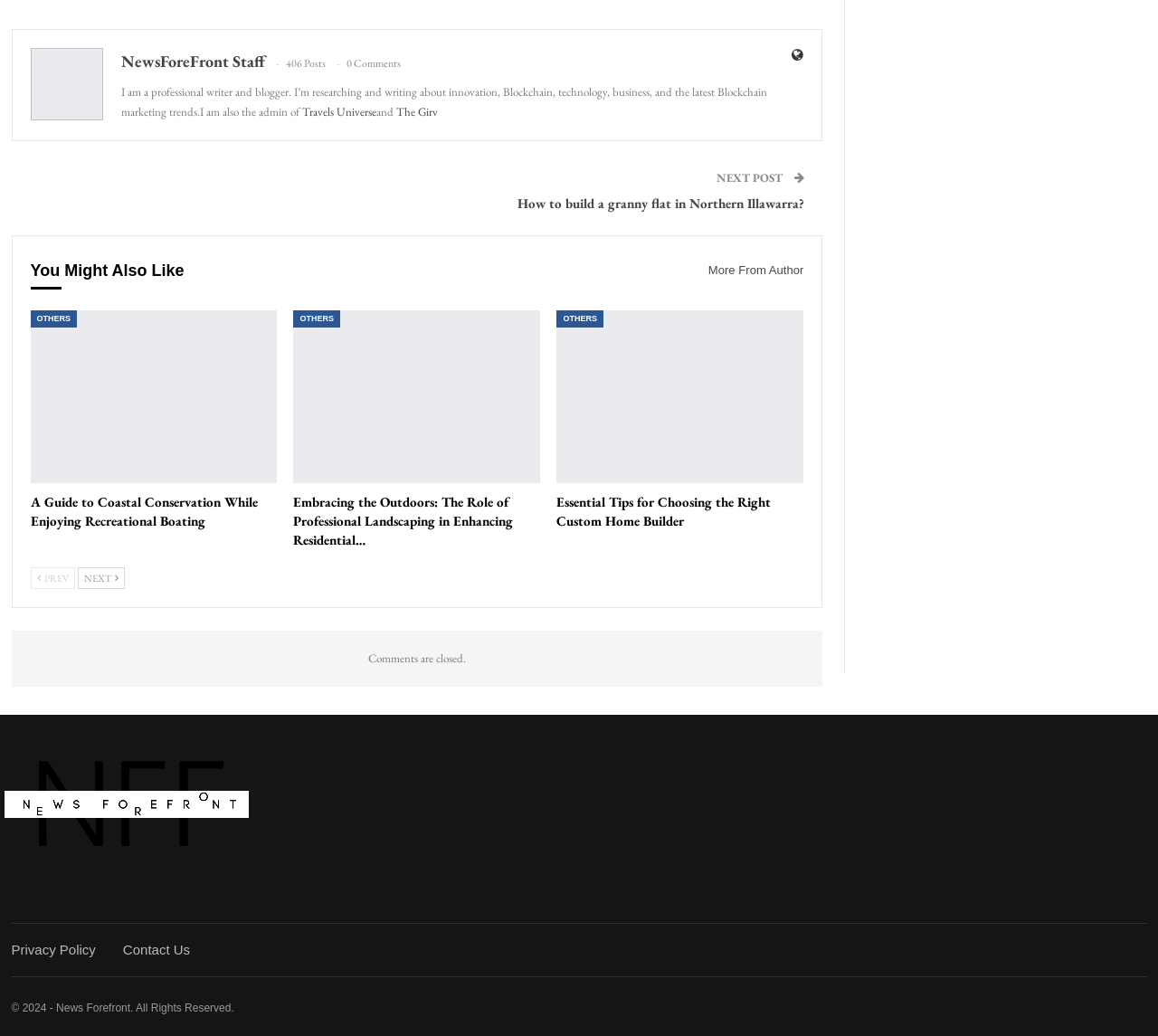What is the navigation button above 'PREV'?
Using the details shown in the screenshot, provide a comprehensive answer to the question.

The answer can be found in the generic element with the description 'Previous', which is located above the 'PREV' static text element. This element is a navigation button.